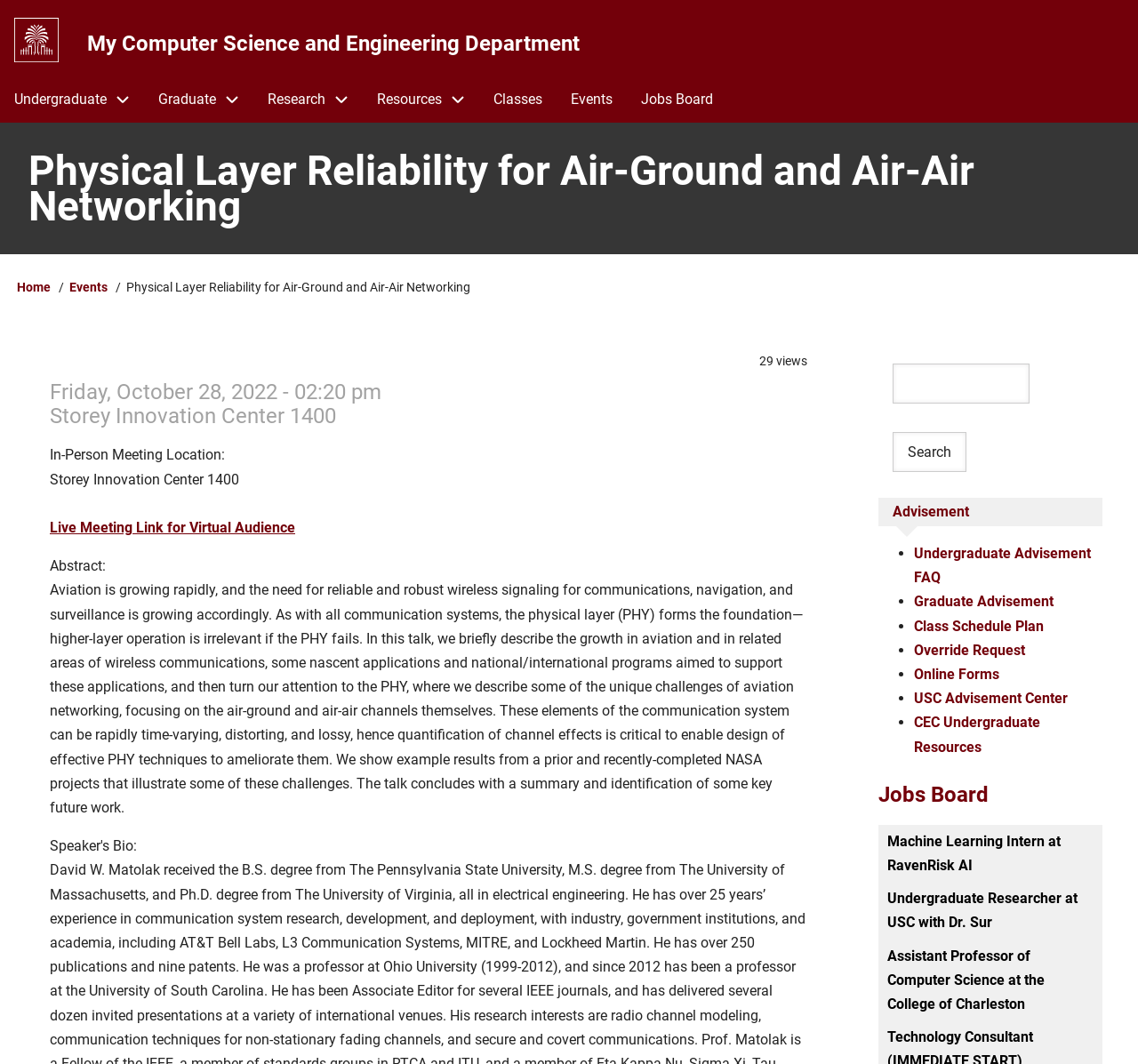Please indicate the bounding box coordinates for the clickable area to complete the following task: "Search in the KITopen-Katalog". The coordinates should be specified as four float numbers between 0 and 1, i.e., [left, top, right, bottom].

None